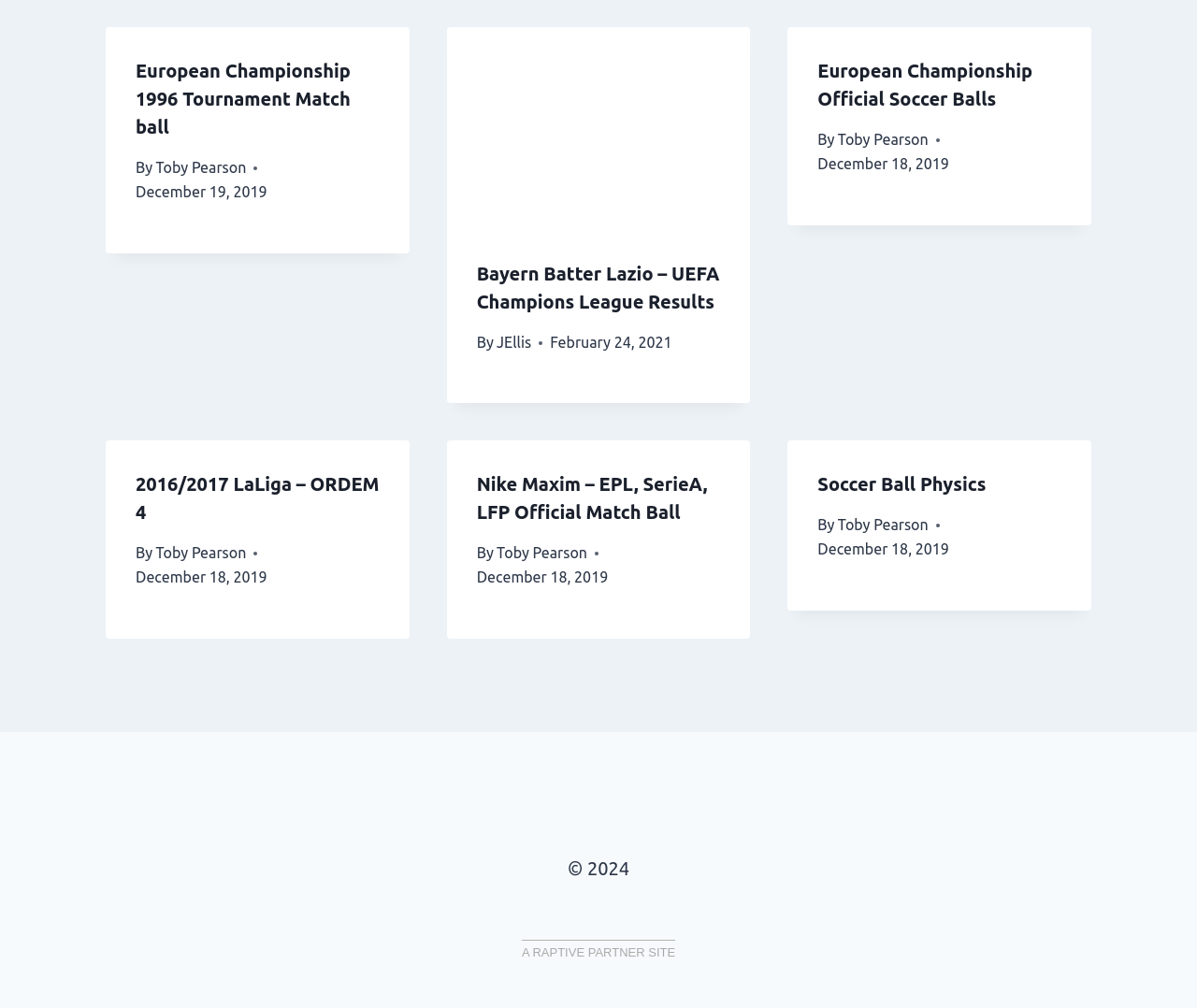Specify the bounding box coordinates of the area to click in order to execute this command: 'Check the time of the article 'Soccer Ball Physics''. The coordinates should consist of four float numbers ranging from 0 to 1, and should be formatted as [left, top, right, bottom].

[0.683, 0.533, 0.793, 0.557]